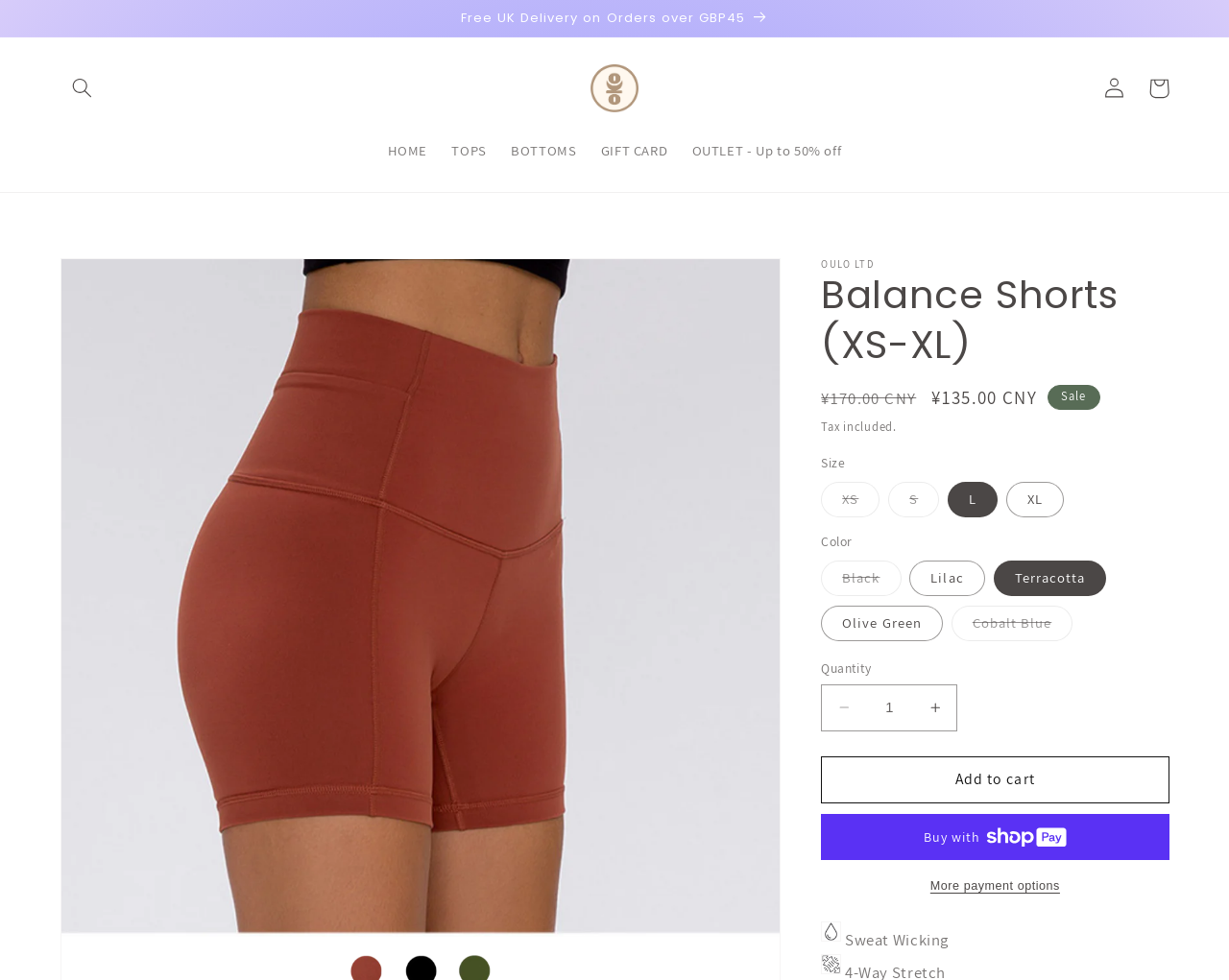Provide a single word or phrase answer to the question: 
What is the brand name of the product?

oulo LTD